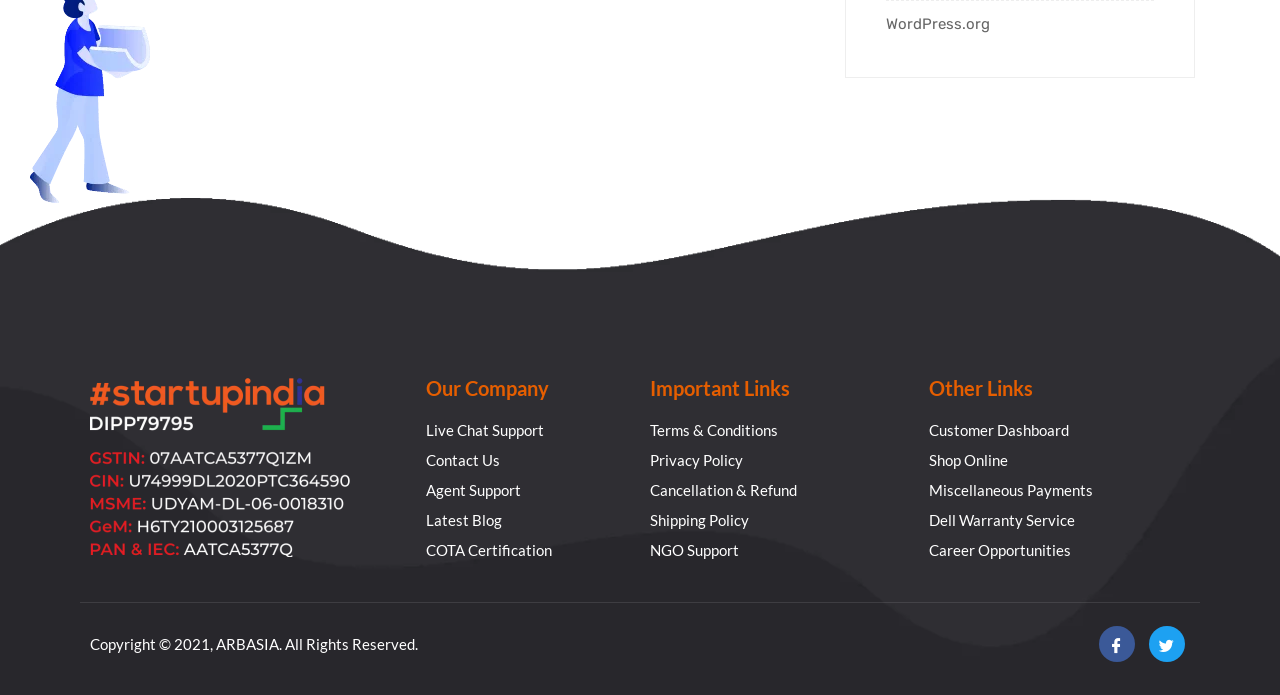Using the information in the image, give a comprehensive answer to the question: 
What is the theme of the 'NGO Support' link?

The link 'NGO Support' is categorized under 'Important Links' which implies that the company provides support or resources to non-governmental organizations.